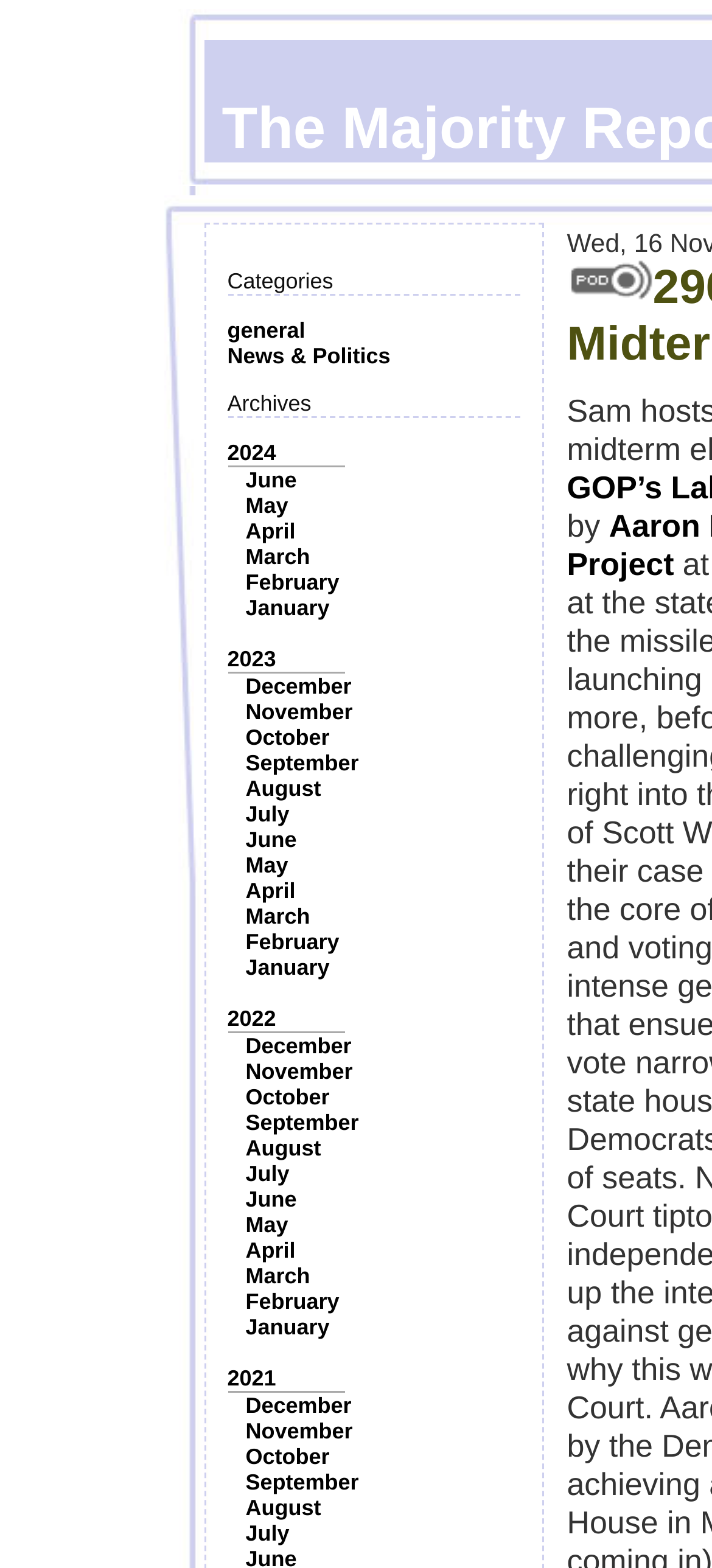Identify the bounding box coordinates for the region to click in order to carry out this instruction: "View archives for 2024". Provide the coordinates using four float numbers between 0 and 1, formatted as [left, top, right, bottom].

[0.319, 0.281, 0.388, 0.297]